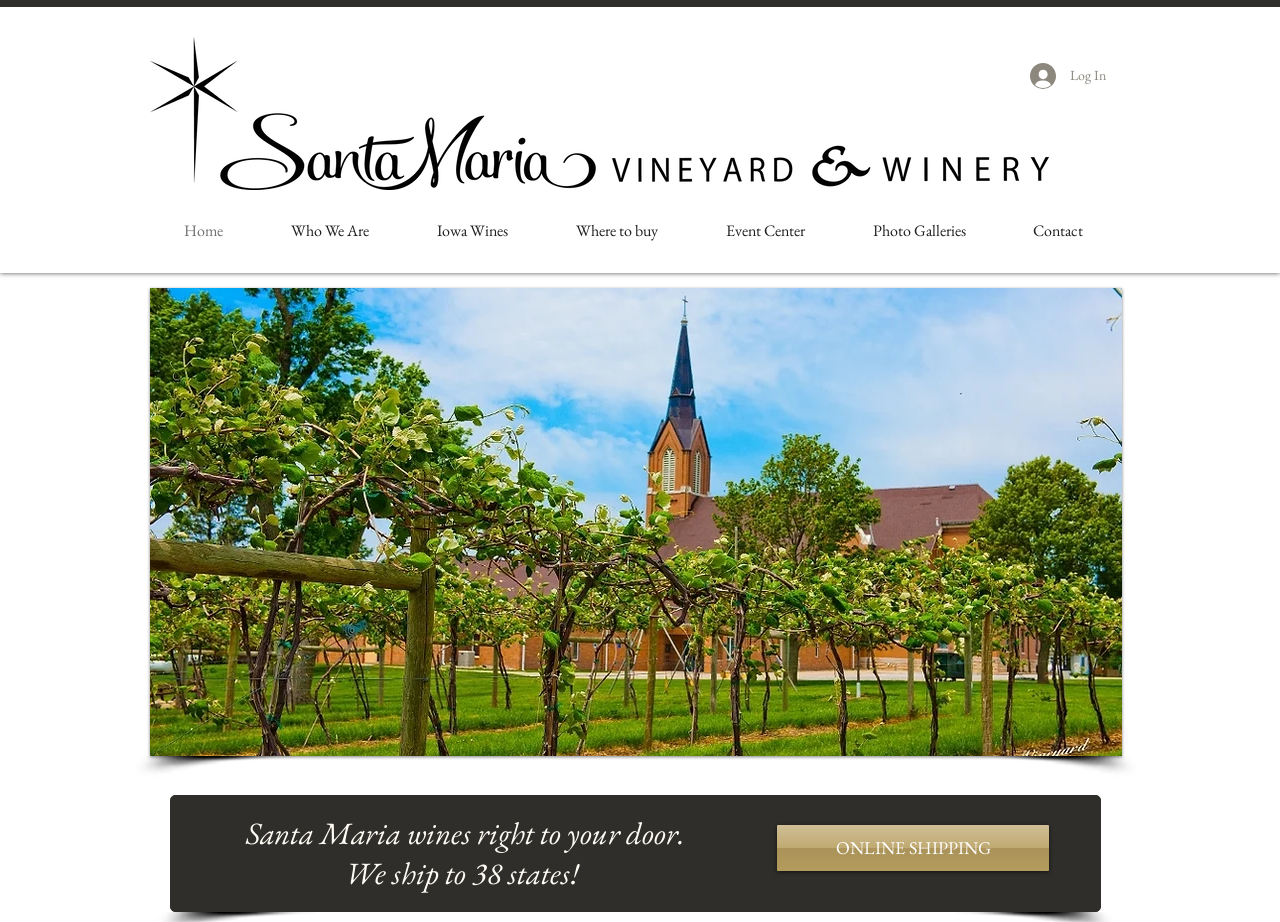Reply to the question with a brief word or phrase: What is the theme of the photo galleries?

Winery